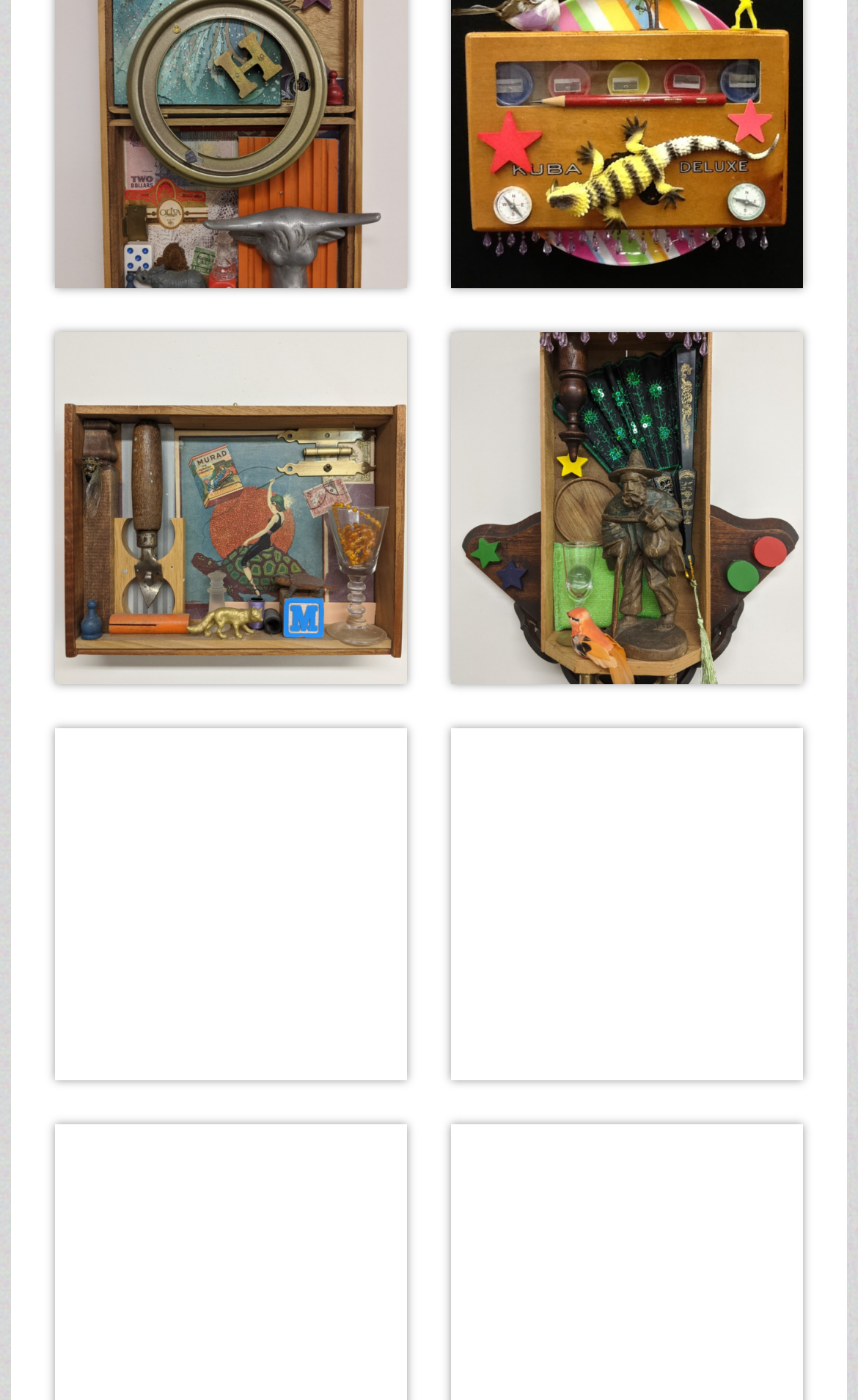Identify the bounding box coordinates of the region I need to click to complete this instruction: "See Red Boxcar details".

[0.064, 0.52, 0.474, 0.771]